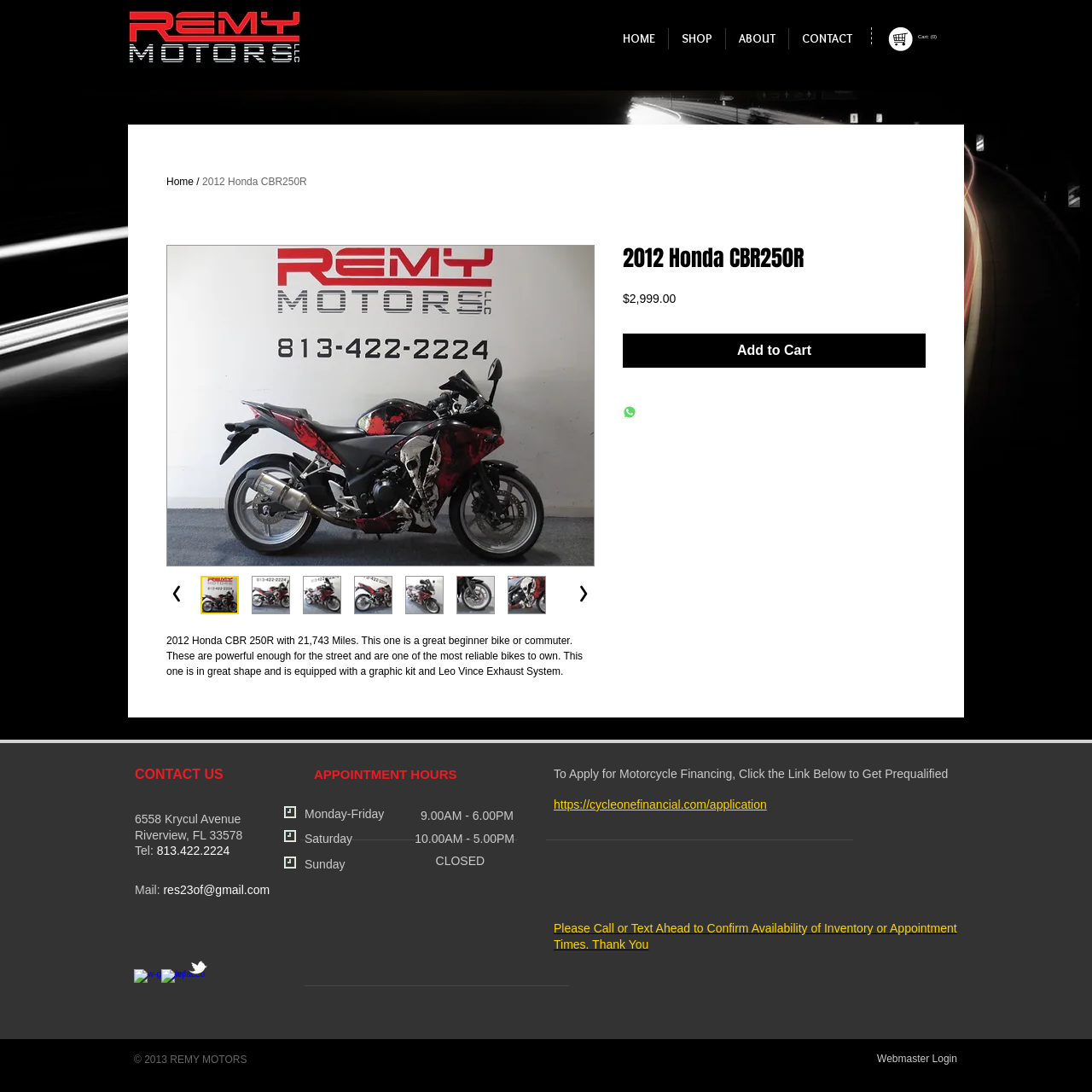Analyze the image and deliver a detailed answer to the question: What is the exhaust system equipped on the motorcycle?

I found the answer by reading the description of the motorcycle, which mentions that it is equipped with a Leo Vince Exhaust System.